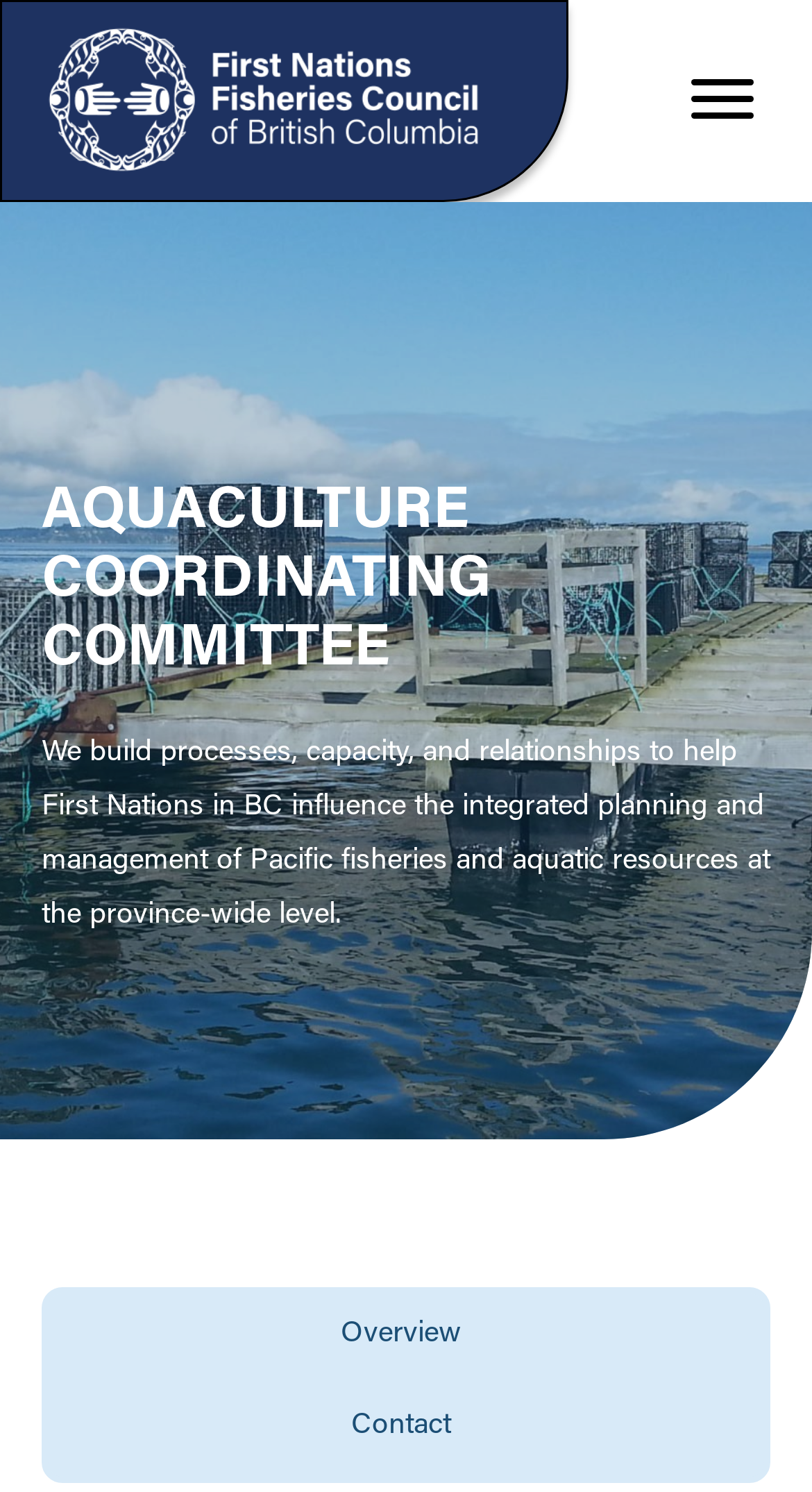Please find and provide the title of the webpage.

AQUACULTURE COORDINATING COMMITTEE